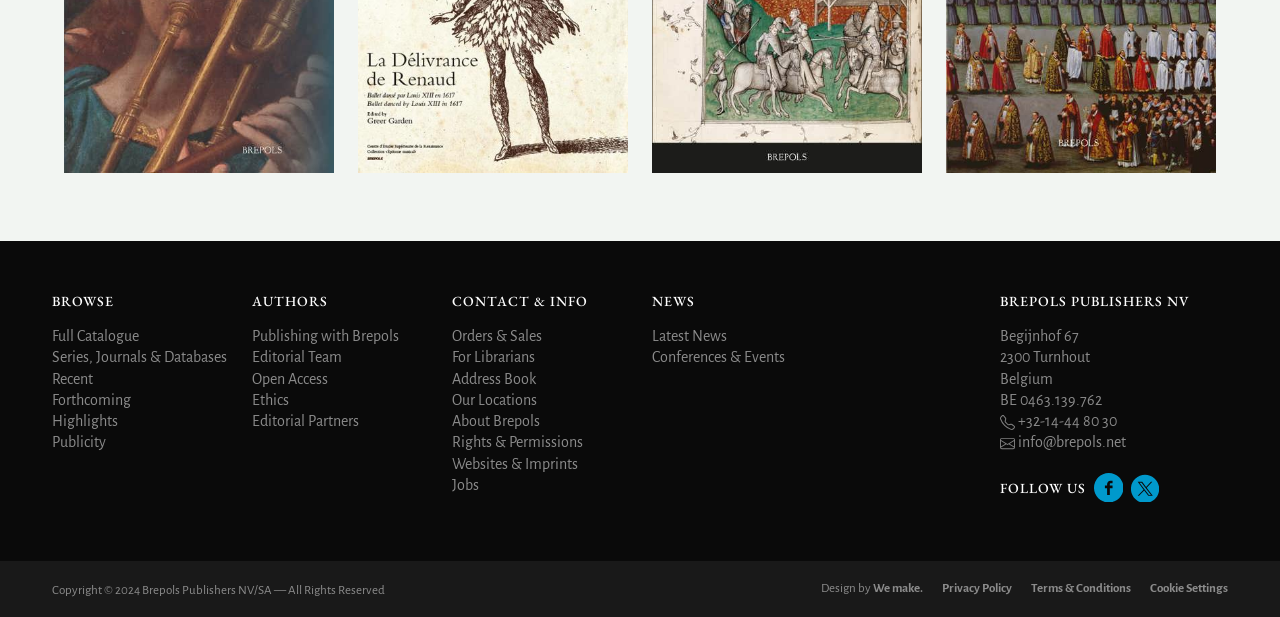Determine the bounding box coordinates of the area to click in order to meet this instruction: "View recent publications".

[0.041, 0.601, 0.073, 0.627]